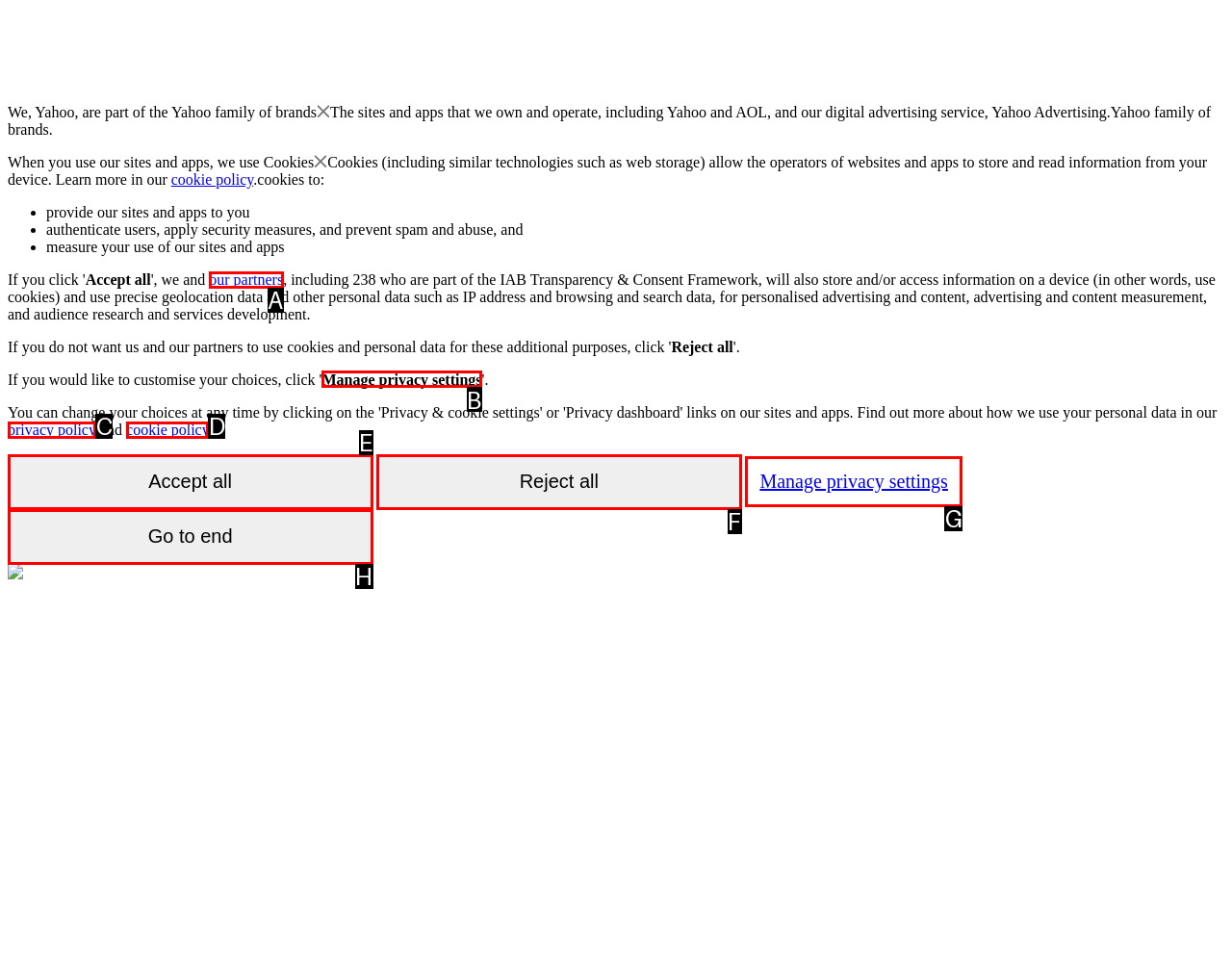Tell me which UI element to click to fulfill the given task: Click the 'Manage privacy settings' button. Respond with the letter of the correct option directly.

B